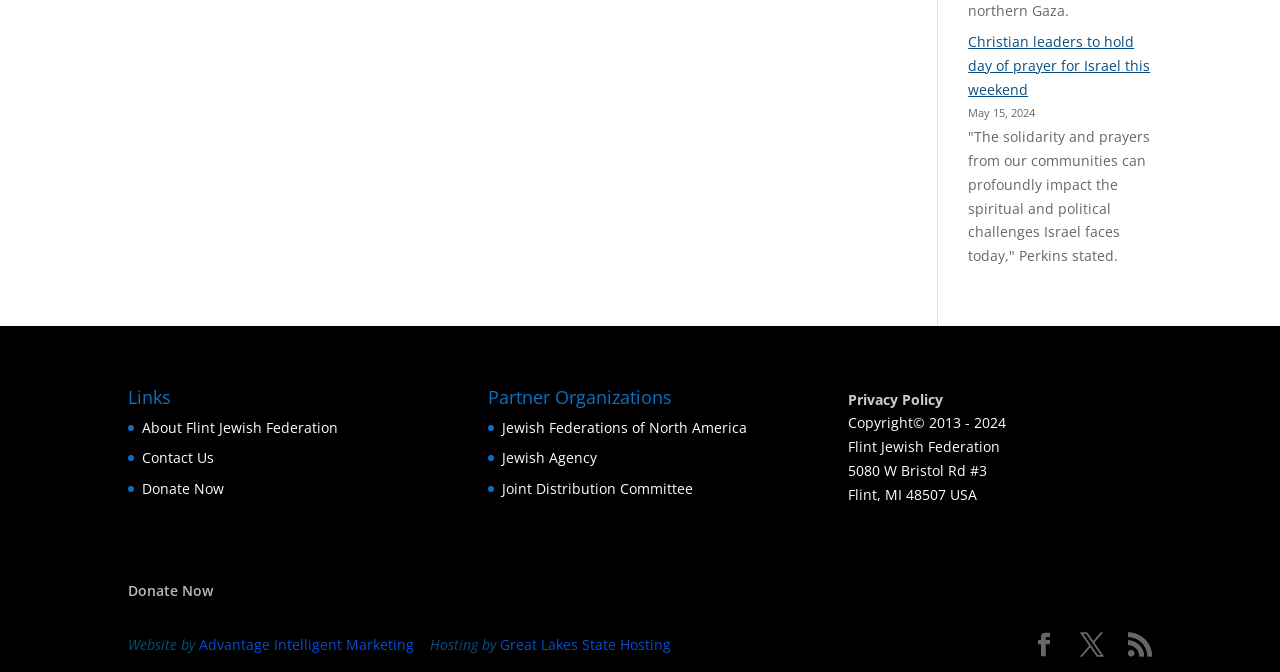What is the address of the organization?
Please provide an in-depth and detailed response to the question.

The address of the organization is mentioned in the footer as '5080 W Bristol Rd #3, MI 48507, USA' which is a combination of multiple StaticText elements with bounding box coordinates [0.663, 0.686, 0.771, 0.714], [0.685, 0.721, 0.692, 0.75], [0.692, 0.721, 0.705, 0.75], [0.708, 0.721, 0.739, 0.75], and [0.742, 0.721, 0.763, 0.75].